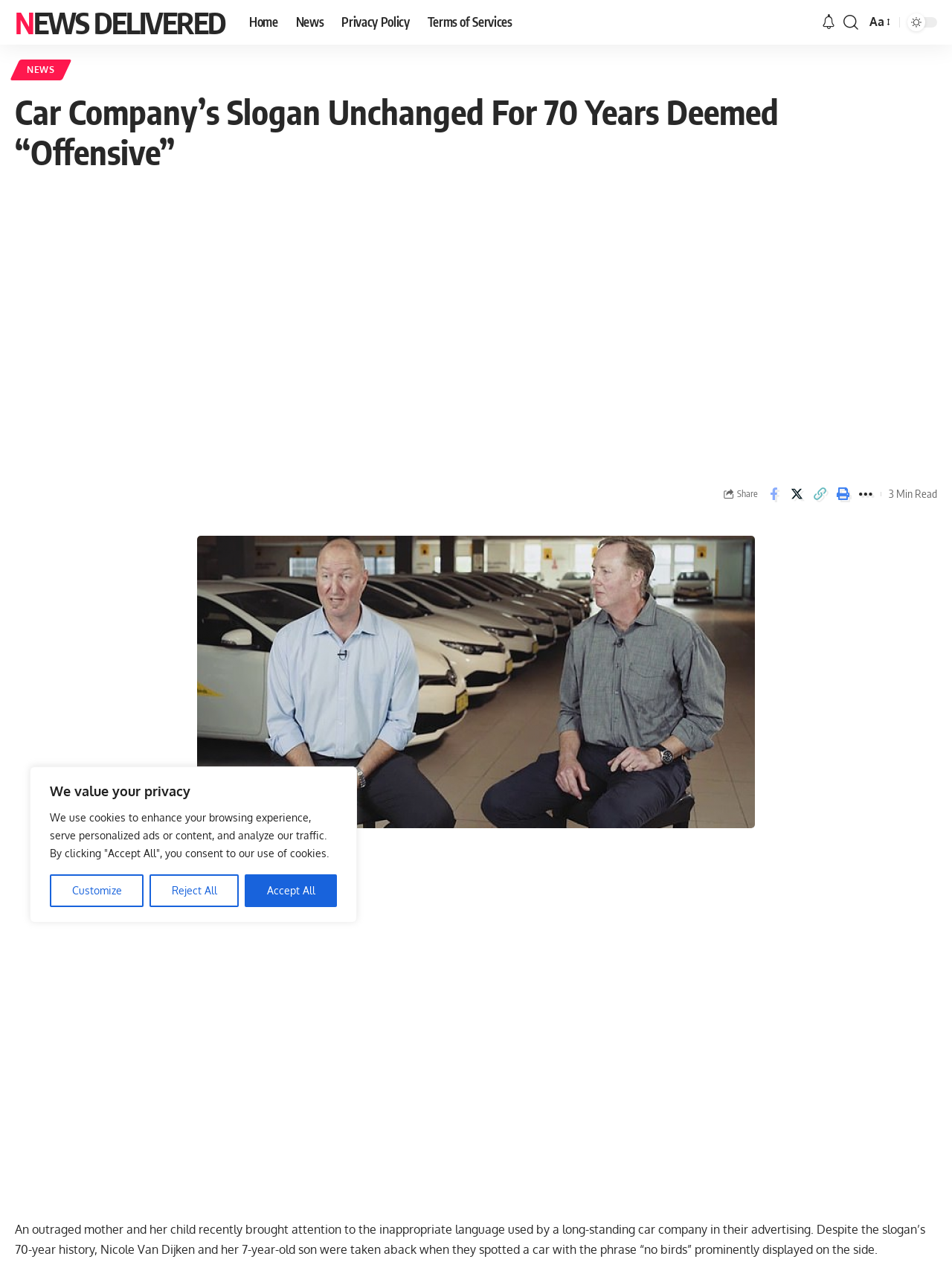Please identify the bounding box coordinates of the clickable element to fulfill the following instruction: "go to home page". The coordinates should be four float numbers between 0 and 1, i.e., [left, top, right, bottom].

[0.252, 0.0, 0.301, 0.035]